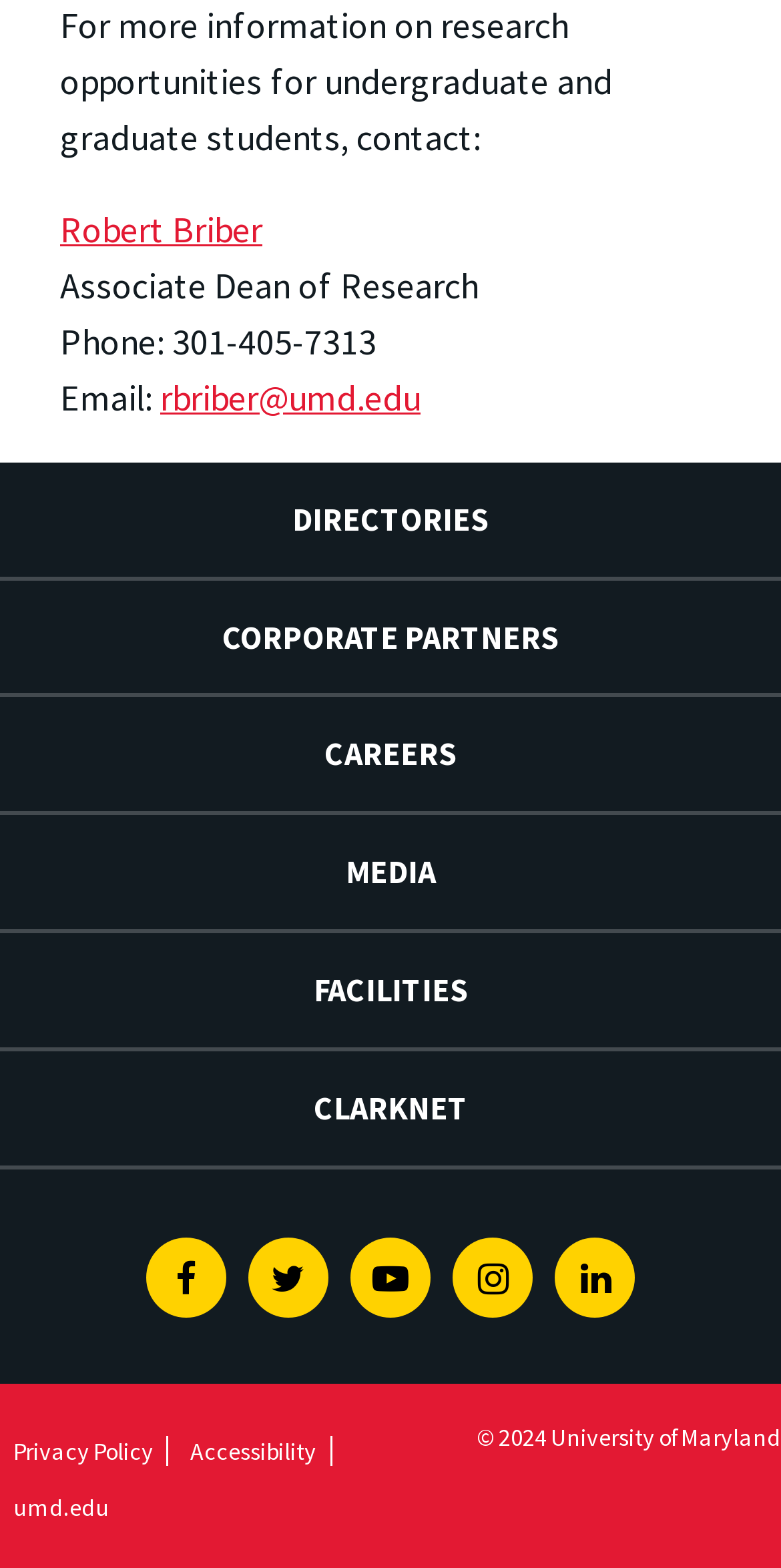Pinpoint the bounding box coordinates of the clickable element needed to complete the instruction: "Contact Robert Briber". The coordinates should be provided as four float numbers between 0 and 1: [left, top, right, bottom].

[0.077, 0.131, 0.336, 0.161]